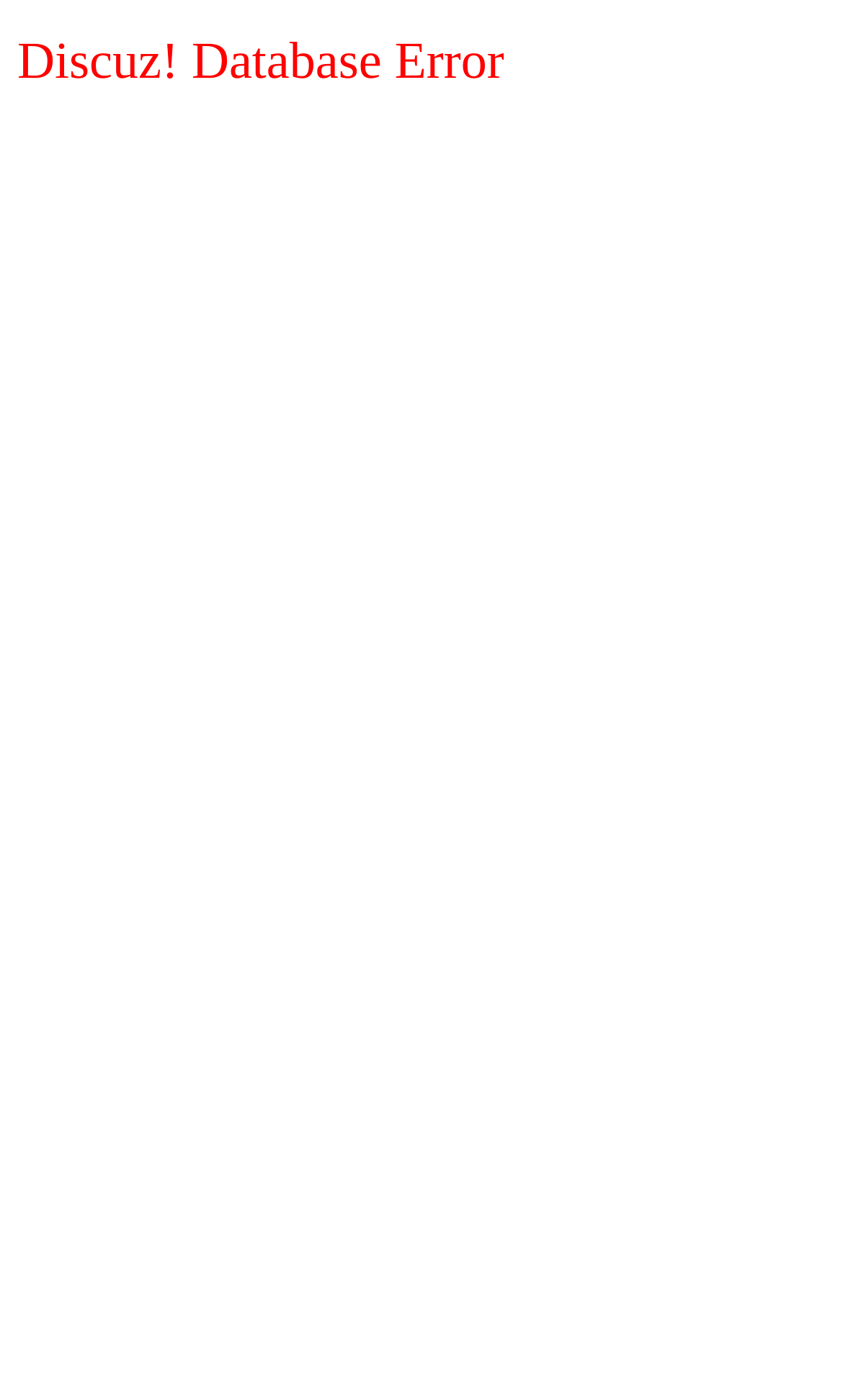What is the title or heading displayed on the webpage?

Discuz! Database Error